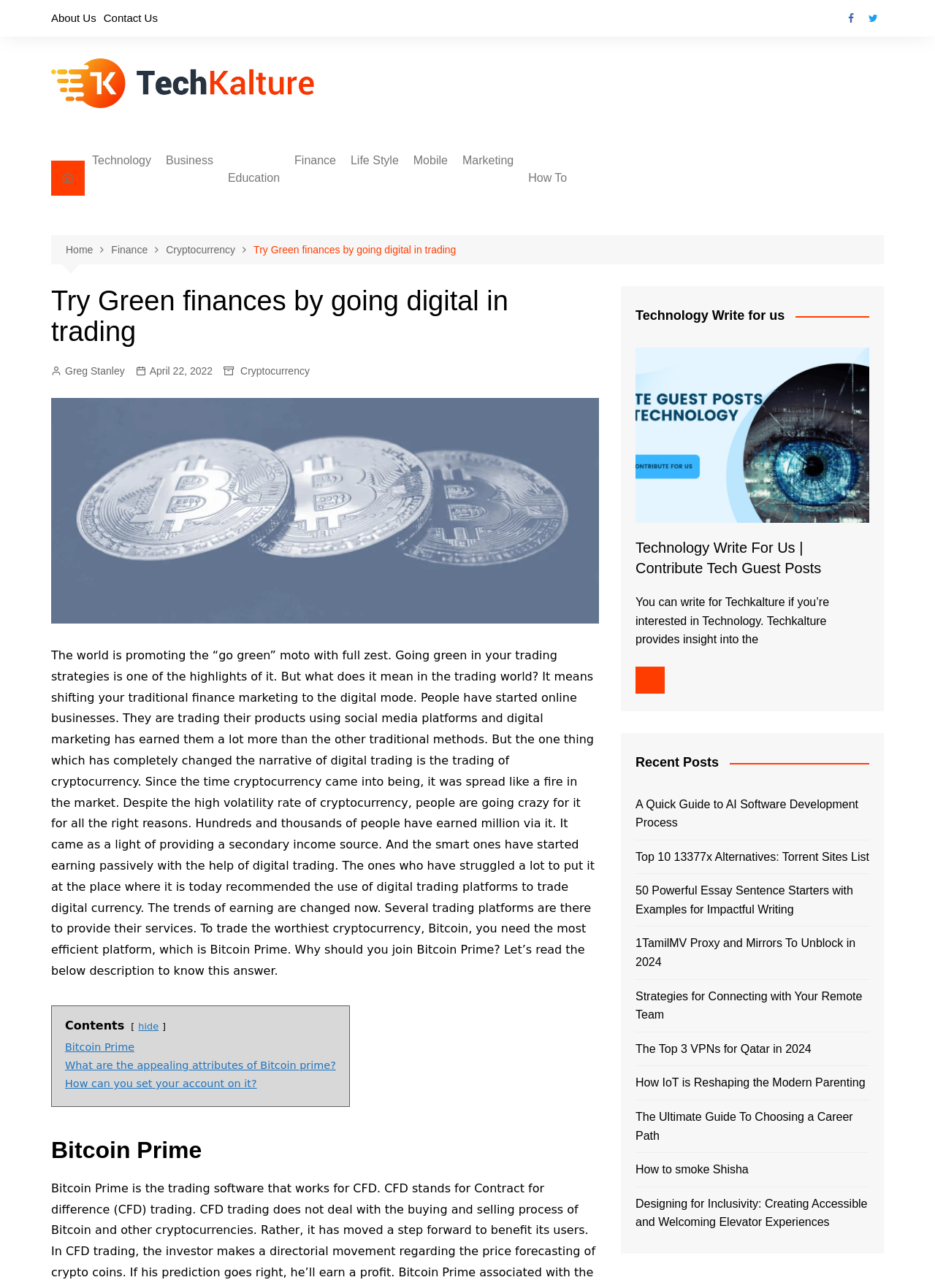Explain the contents of the webpage comprehensively.

The webpage is about "Try Green finances by going digital in trading" and has a prominent heading with the same title. At the top, there are several links to different sections, including "About Us", "Contact Us", and social media links. Below these links, there is a prominent image with the text "Tech Kalture" and several links to various technology-related topics, such as "IoT", "5G", and "Blockchain".

To the right of the image, there are links to different categories, including "Business", "Education", "Finance", and "Life Style". Each category has several sub-links to more specific topics. For example, under "Finance", there are links to "Insurance", "Real Estate", and "Cryptocurrency".

Below the categories, there is a navigation bar with breadcrumbs, showing the current page's location in the website's hierarchy. The navigation bar also has links to "Home", "Finance", and "Cryptocurrency".

The main content of the page is an article about going green in trading strategies, specifically discussing the shift to digital finance marketing and the rise of cryptocurrency trading. The article is divided into sections, with headings and links to specific topics, such as "What are the appealing attributes of Bitcoin prime?" and "How can you set your account on it?".

At the bottom of the page, there is a section with a heading "Technology Write for us" and a link to contribute tech guest posts, accompanied by an image.